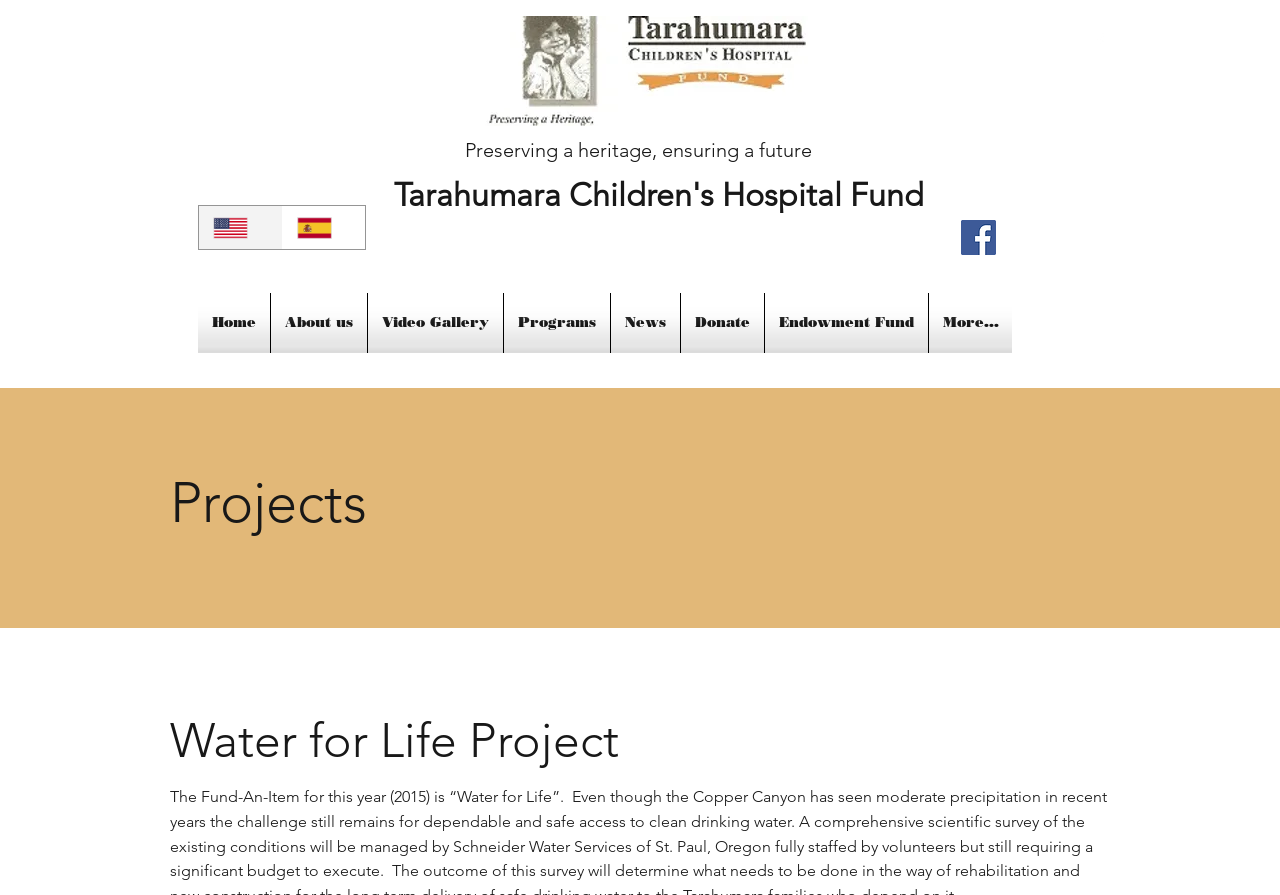Extract the bounding box coordinates for the HTML element that matches this description: "Home". The coordinates should be four float numbers between 0 and 1, i.e., [left, top, right, bottom].

[0.155, 0.327, 0.211, 0.394]